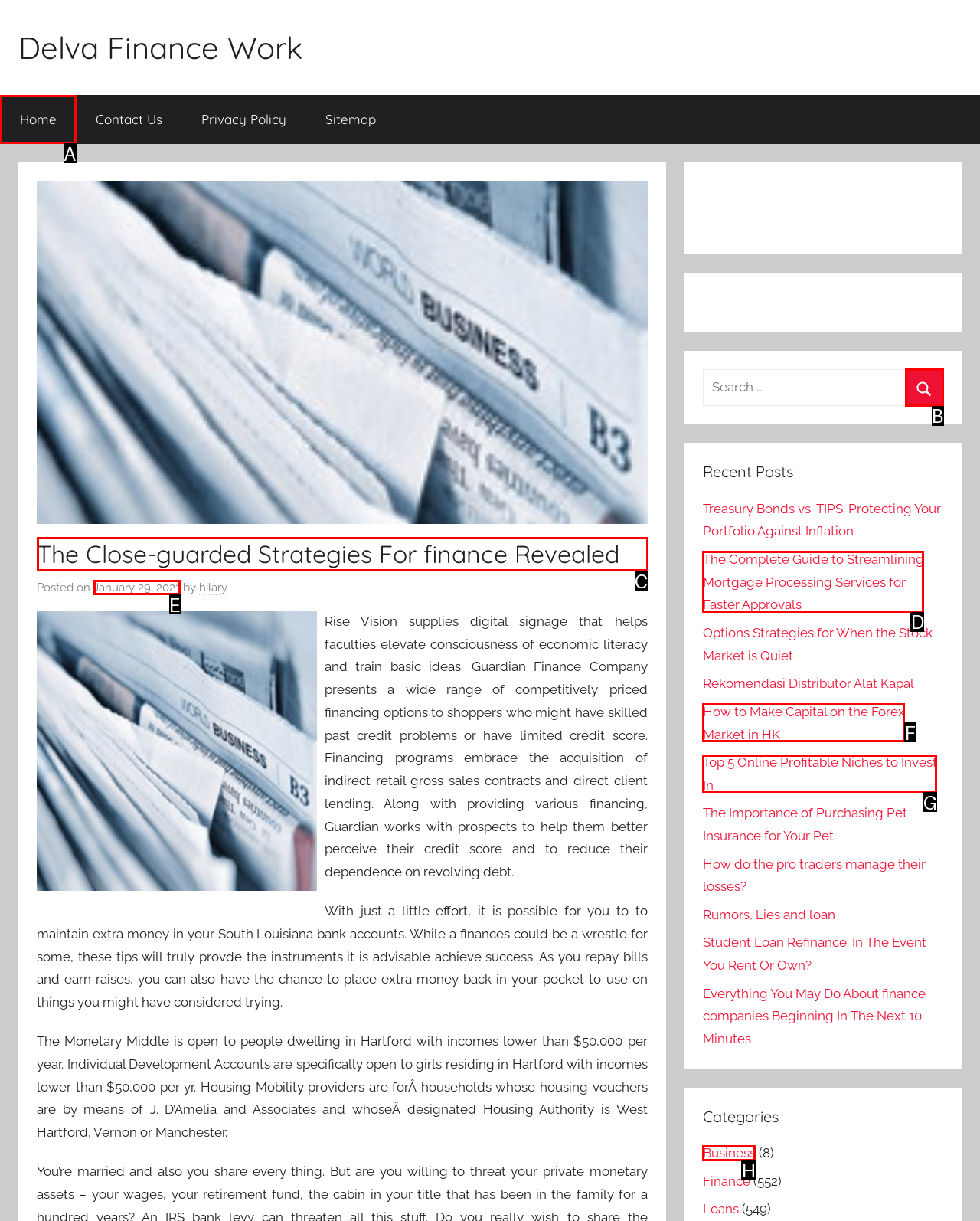Which option should be clicked to complete this task: View the 'The Close-guarded Strategies For finance Revealed' article
Reply with the letter of the correct choice from the given choices.

C